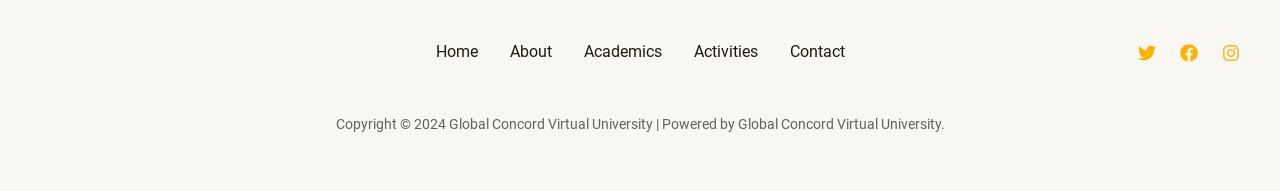Based on the visual content of the image, answer the question thoroughly: What is the last item in the site navigation?

I looked at the site navigation menu and found that the last item in the list is 'Contact', which is a link.